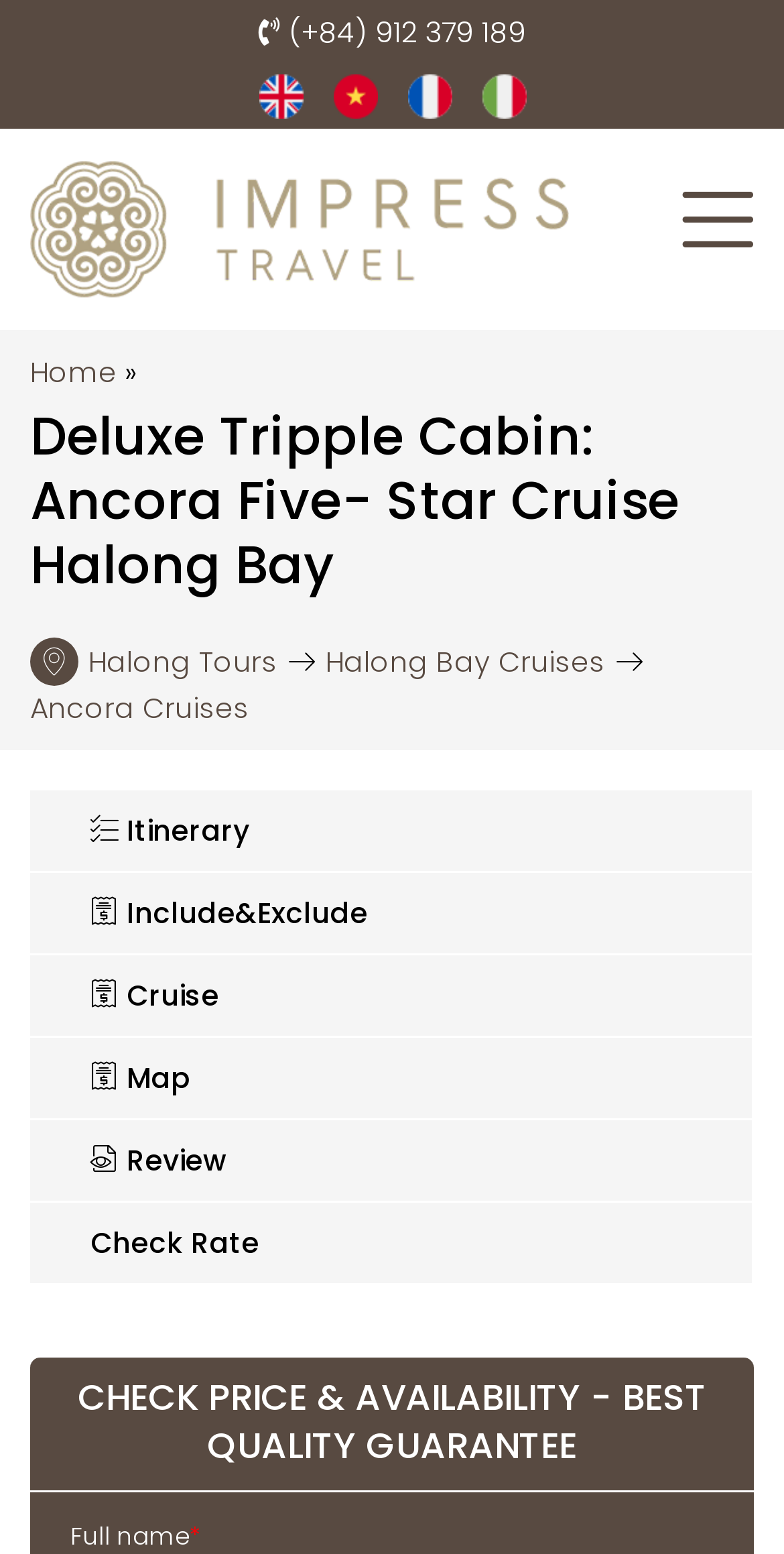Please give the bounding box coordinates of the area that should be clicked to fulfill the following instruction: "Check the itinerary". The coordinates should be in the format of four float numbers from 0 to 1, i.e., [left, top, right, bottom].

[0.115, 0.509, 0.882, 0.56]